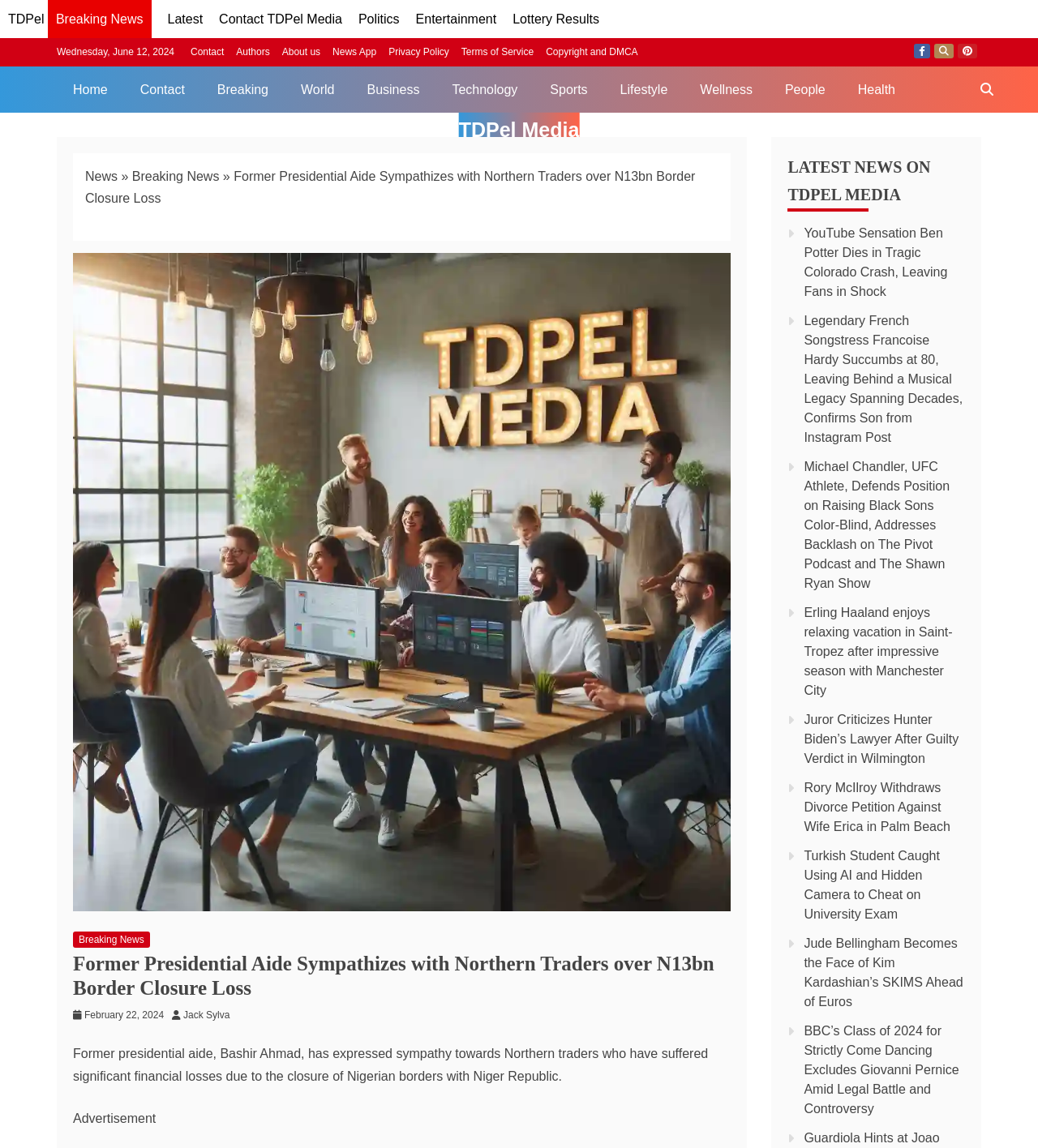What is the date of the news article?
Please answer the question with a single word or phrase, referencing the image.

Wednesday, June 12, 2024